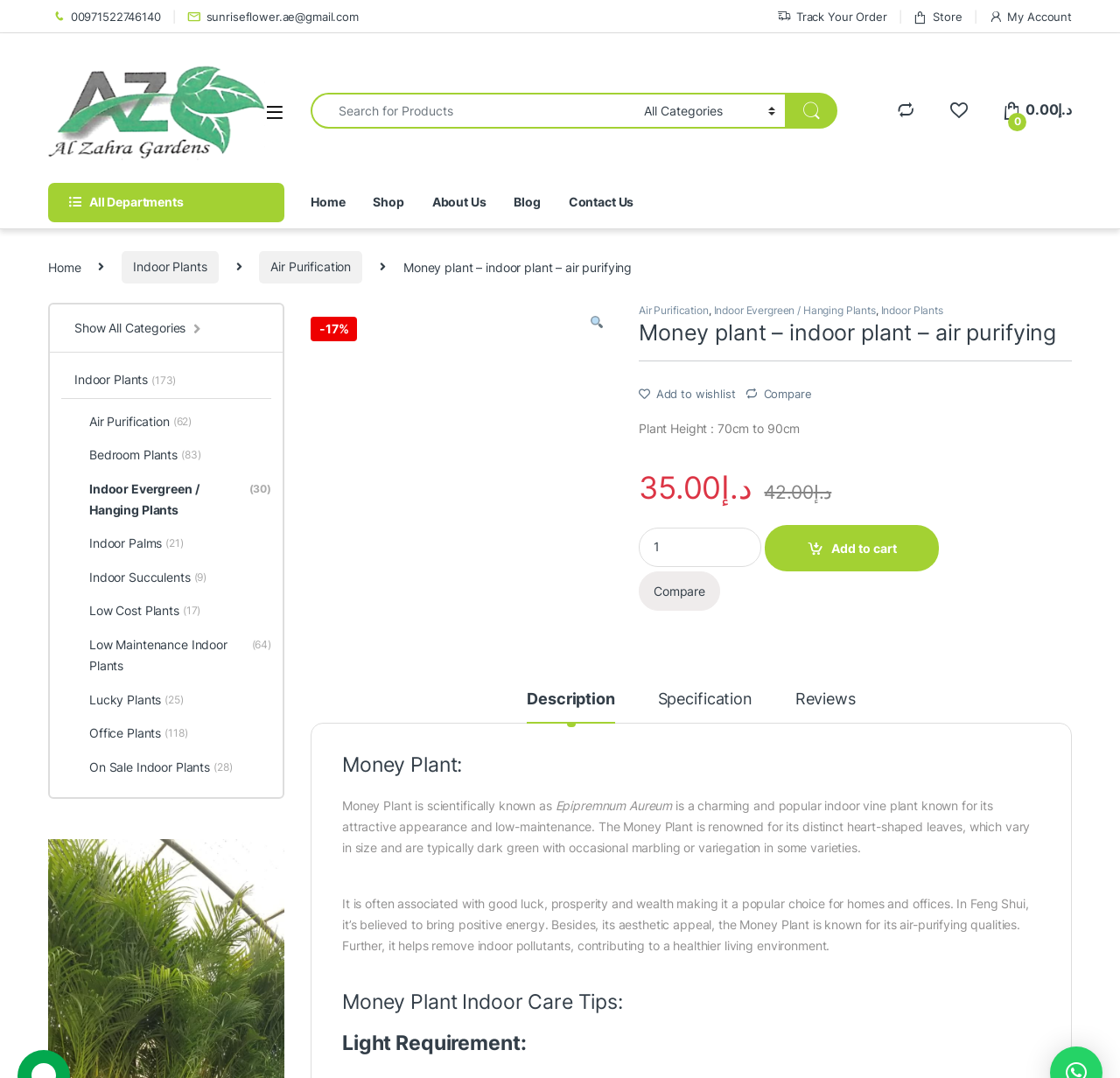Specify the bounding box coordinates of the element's area that should be clicked to execute the given instruction: "Search for a product". The coordinates should be four float numbers between 0 and 1, i.e., [left, top, right, bottom].

[0.277, 0.085, 0.334, 0.099]